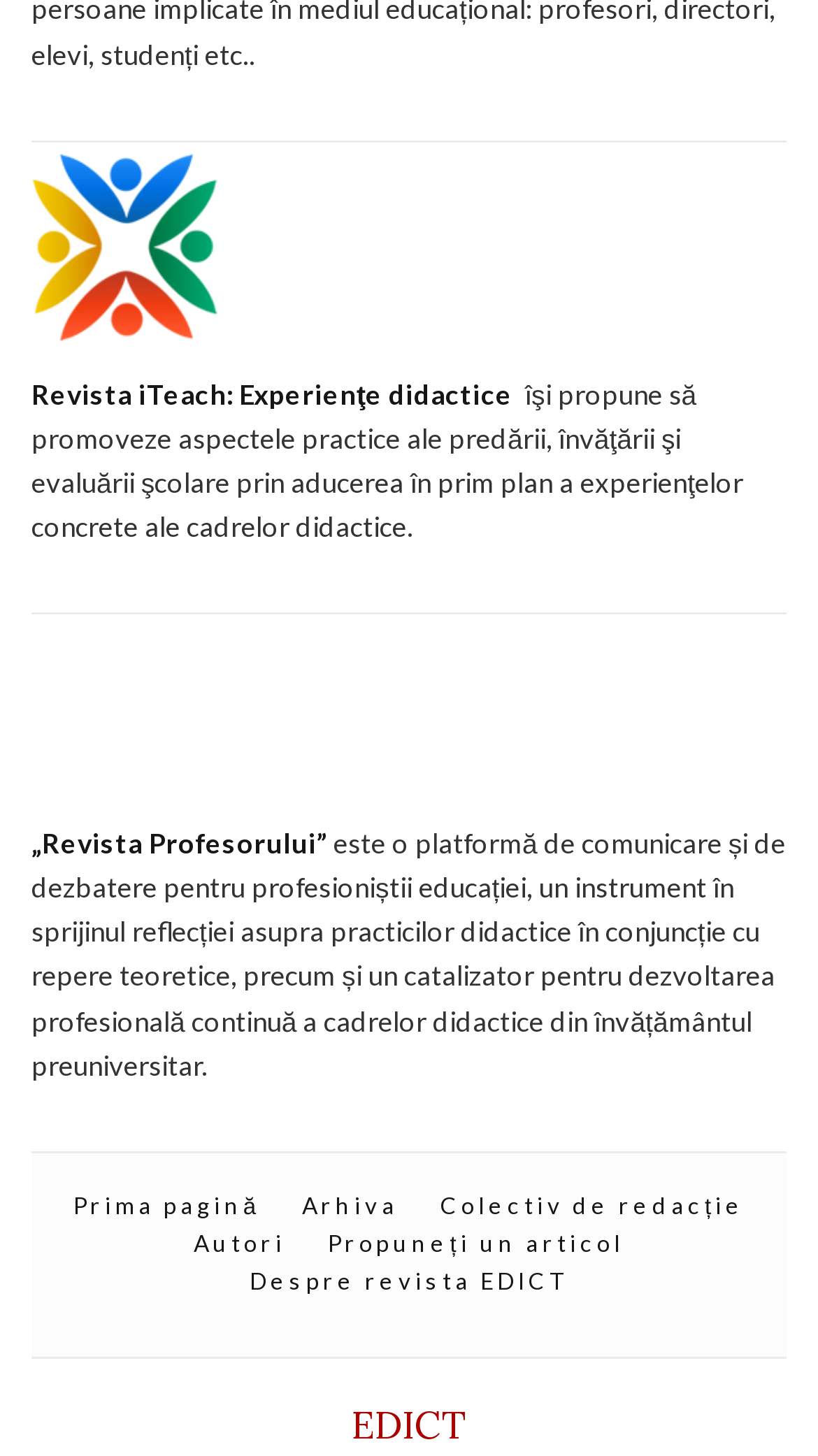Please respond to the question using a single word or phrase:
What is the name of the magazine?

EDICT